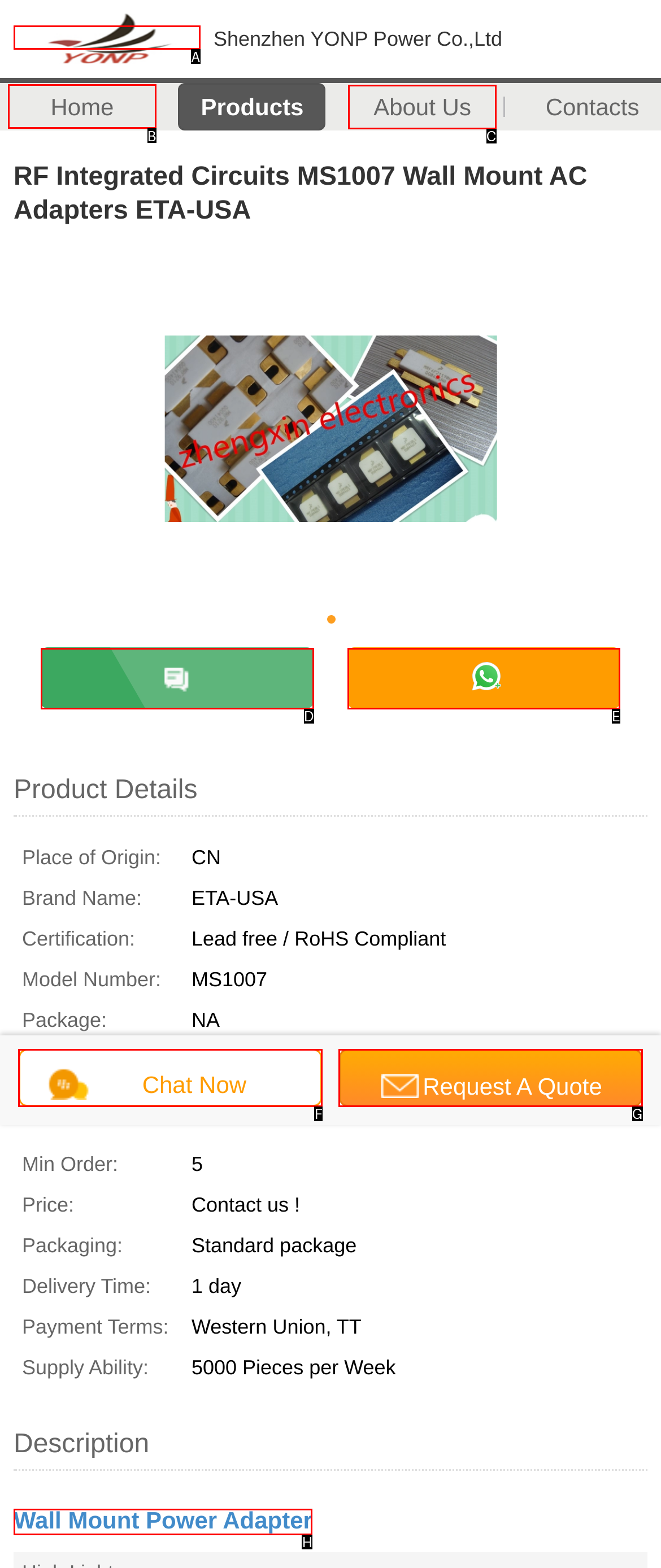Identify the letter of the UI element I need to click to carry out the following instruction: Click on the 'Home' link

B